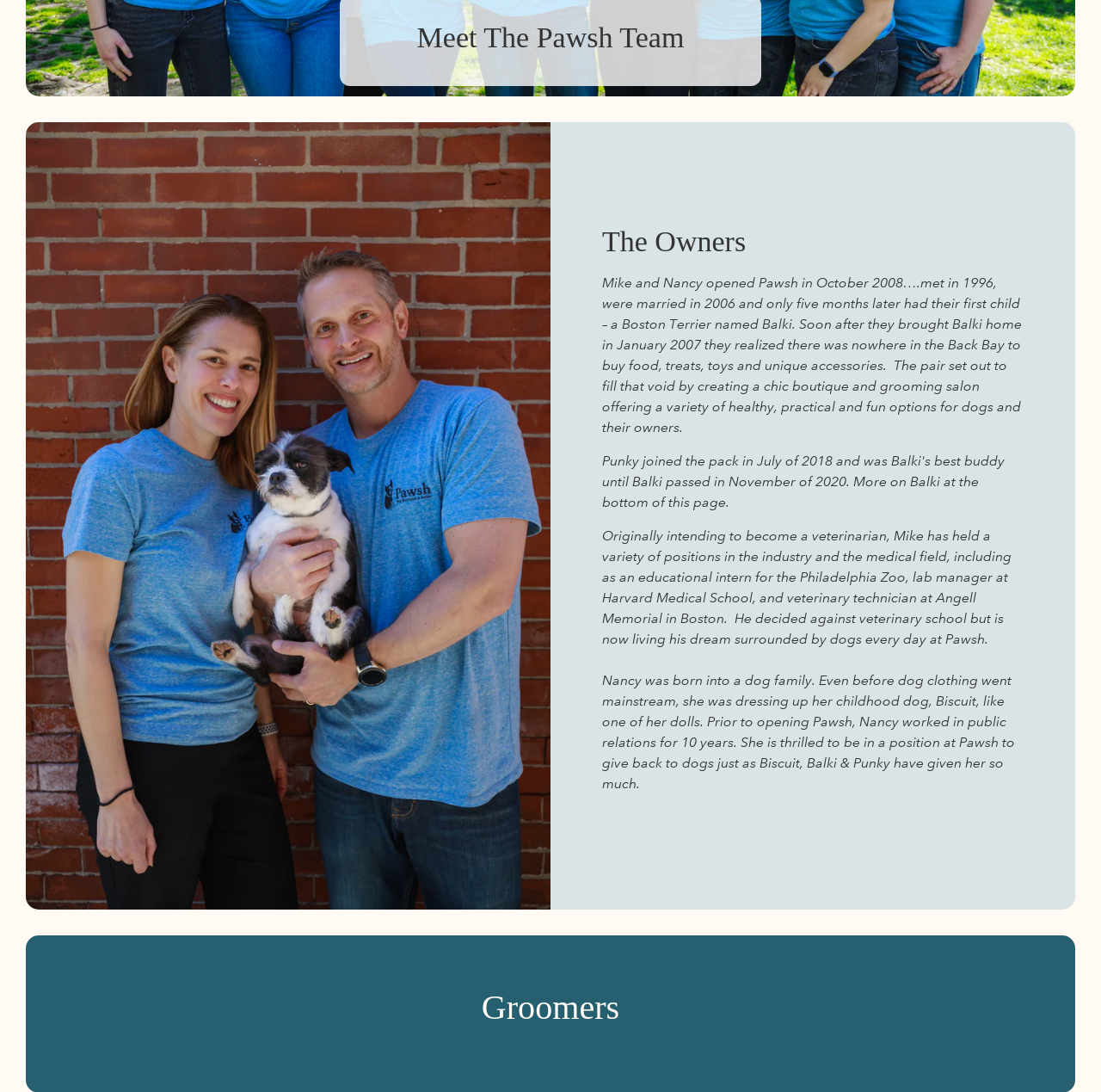Bounding box coordinates are specified in the format (top-left x, top-left y, bottom-right x, bottom-right y). All values are floating point numbers bounded between 0 and 1. Please provide the bounding box coordinate of the region this sentence describes: China (USD $)

[0.866, 0.401, 0.976, 0.433]